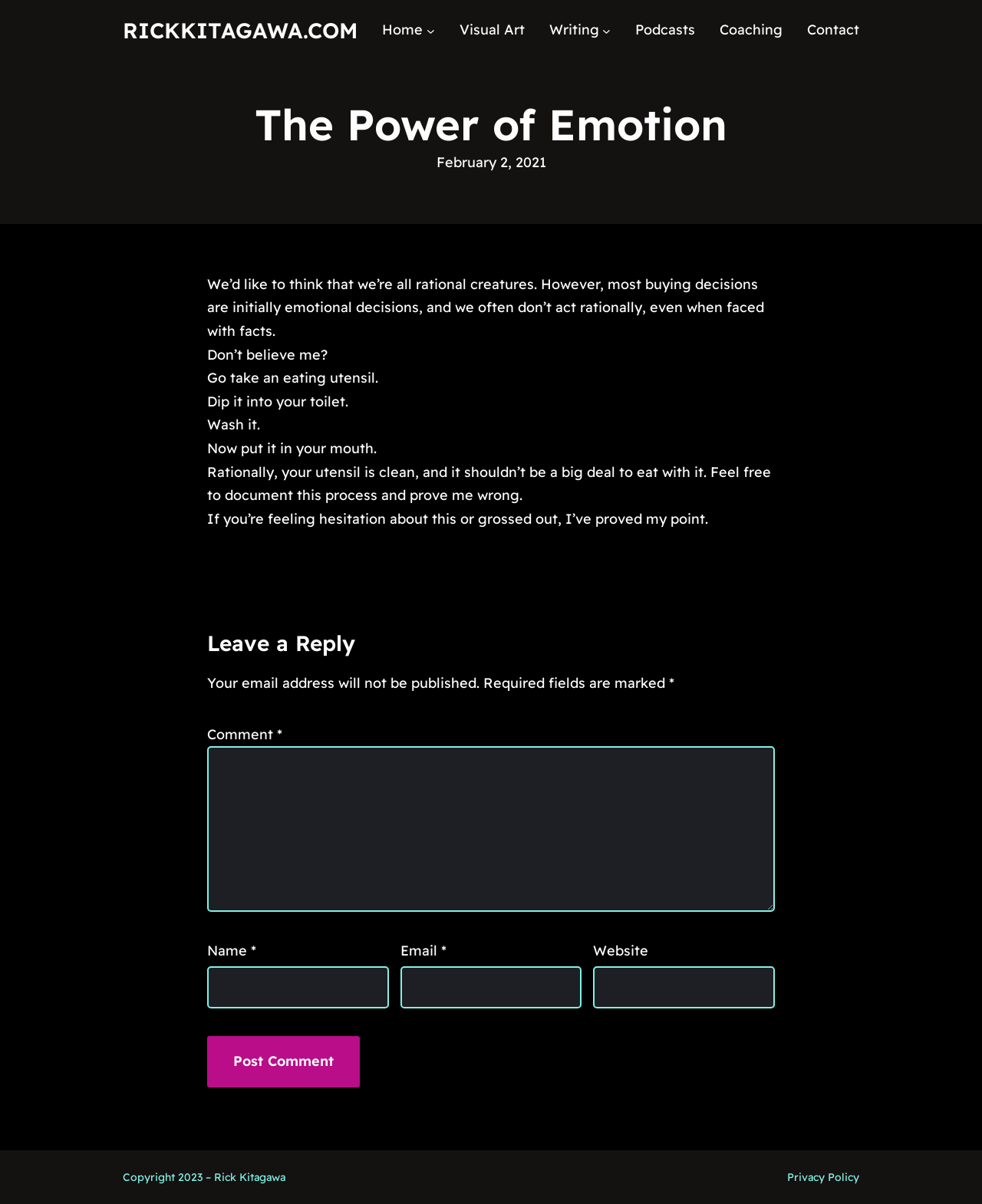How many fields are required in the comment form?
Based on the visual content, answer with a single word or a brief phrase.

3